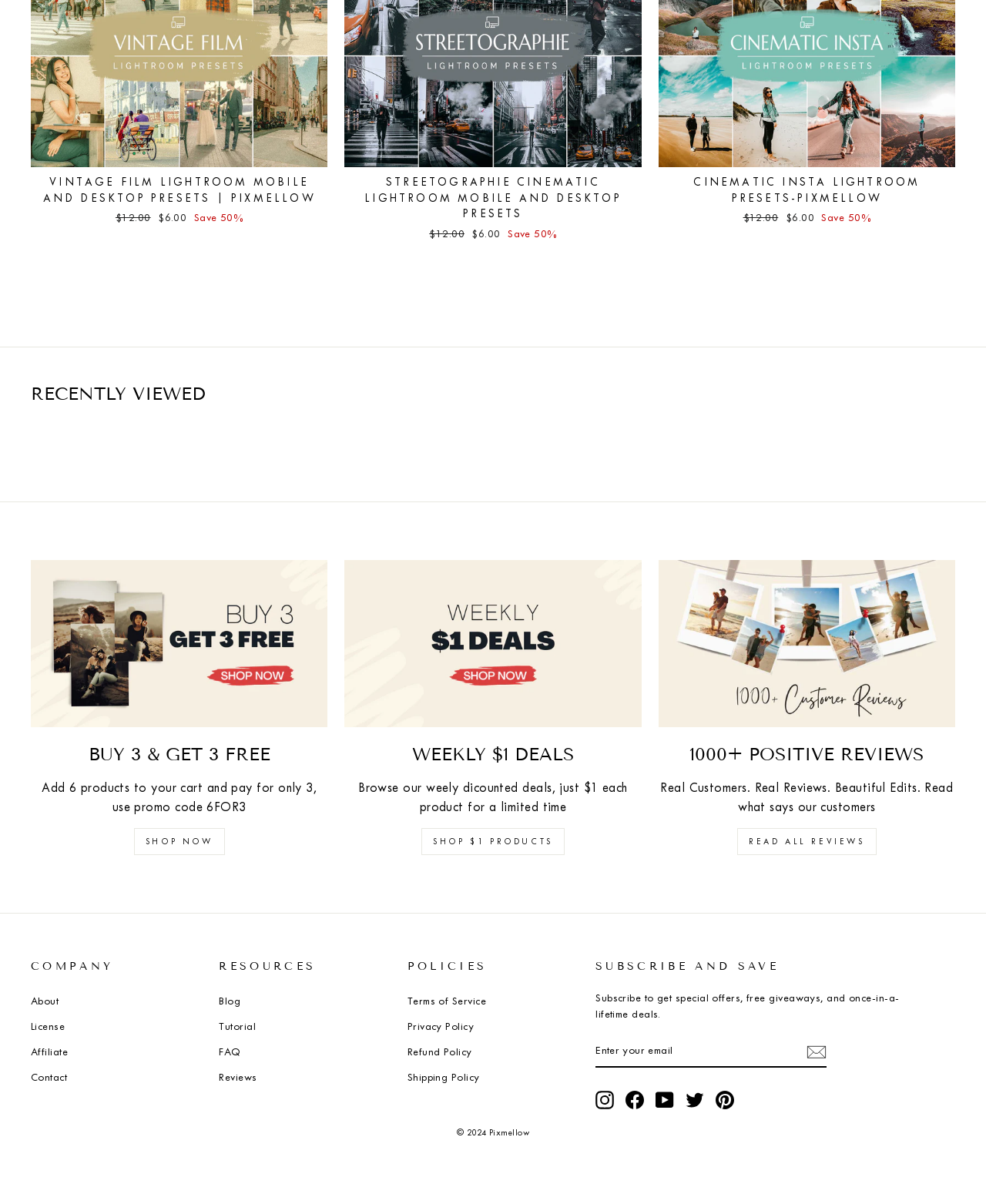Identify the bounding box coordinates of the area that should be clicked in order to complete the given instruction: "Subscribe to get special offers". The bounding box coordinates should be four float numbers between 0 and 1, i.e., [left, top, right, bottom].

[0.604, 0.859, 0.838, 0.887]